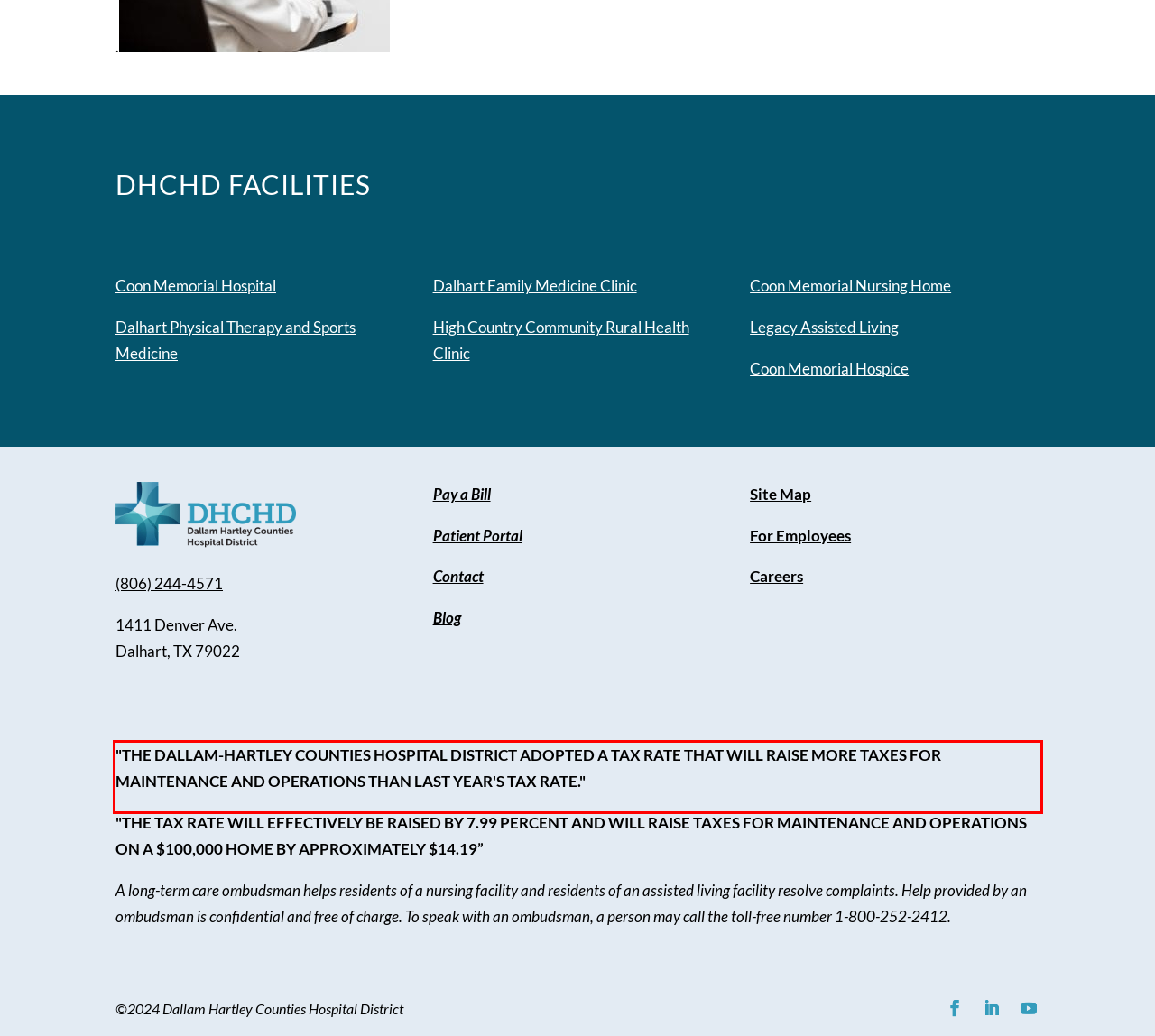Using the provided webpage screenshot, recognize the text content in the area marked by the red bounding box.

"THE DALLAM-HARTLEY COUNTIES HOSPITAL DISTRICT ADOPTED A TAX RATE THAT WILL RAISE MORE TAXES FOR MAINTENANCE AND OPERATIONS THAN LAST YEAR'S TAX RATE."